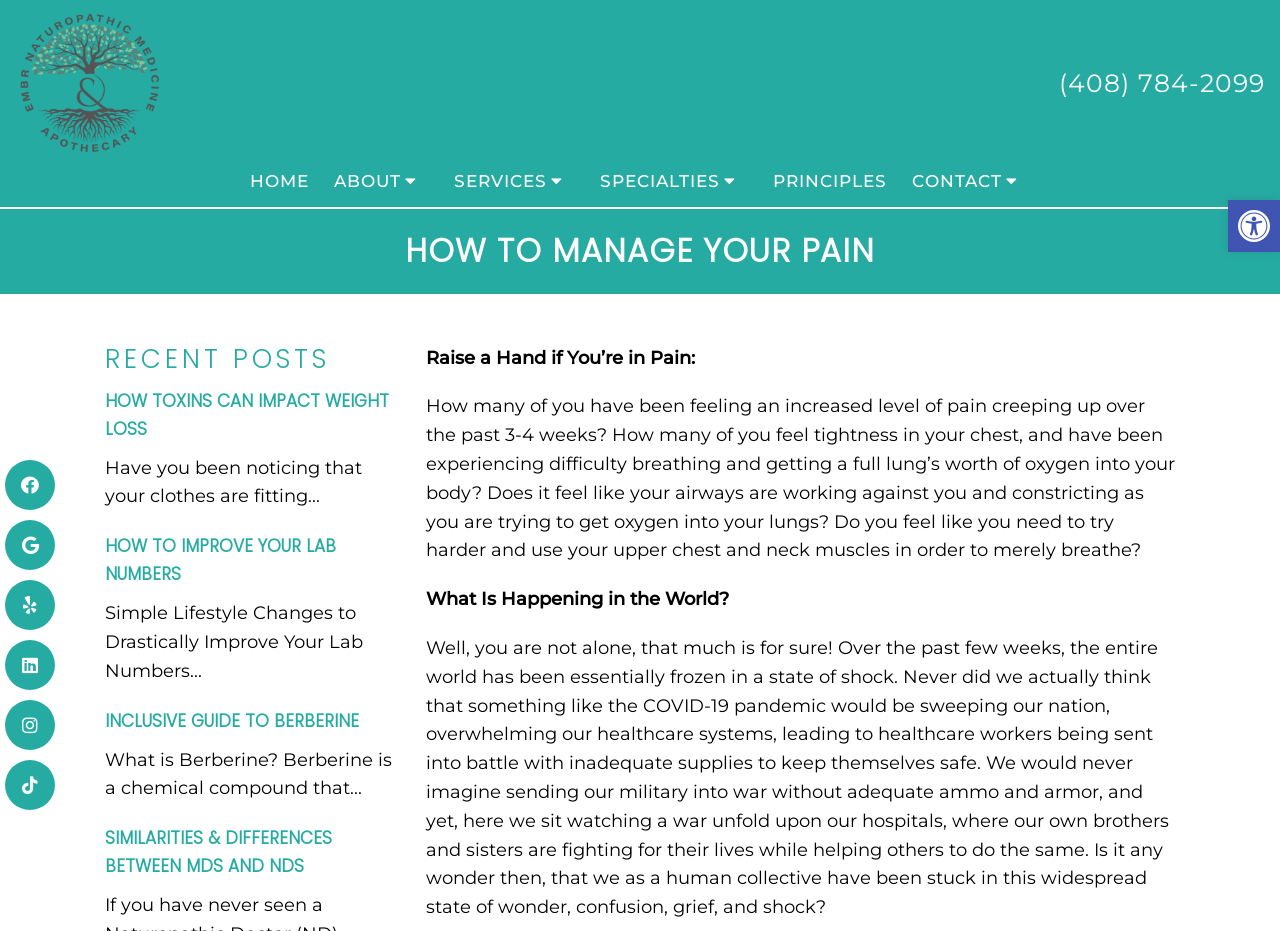Identify and provide the main heading of the webpage.

HOW TO MANAGE YOUR PAIN